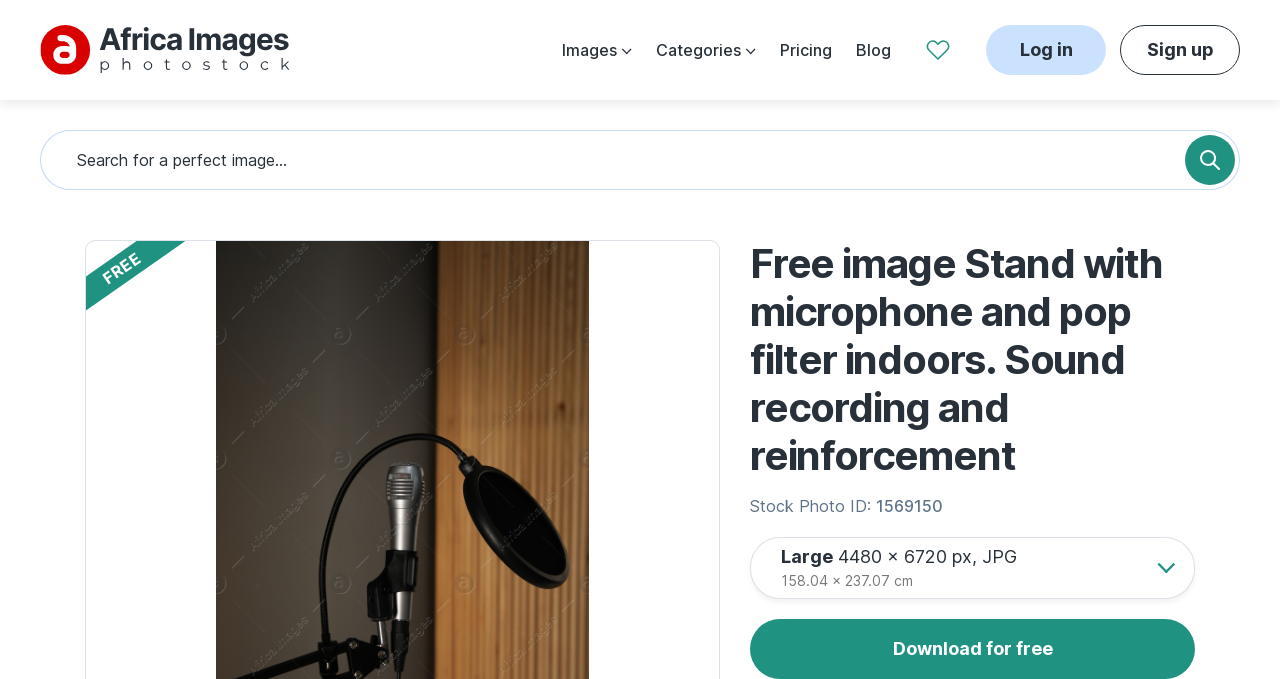Please identify the bounding box coordinates of the area that needs to be clicked to fulfill the following instruction: "Go to the blog."

[0.669, 0.043, 0.696, 0.105]